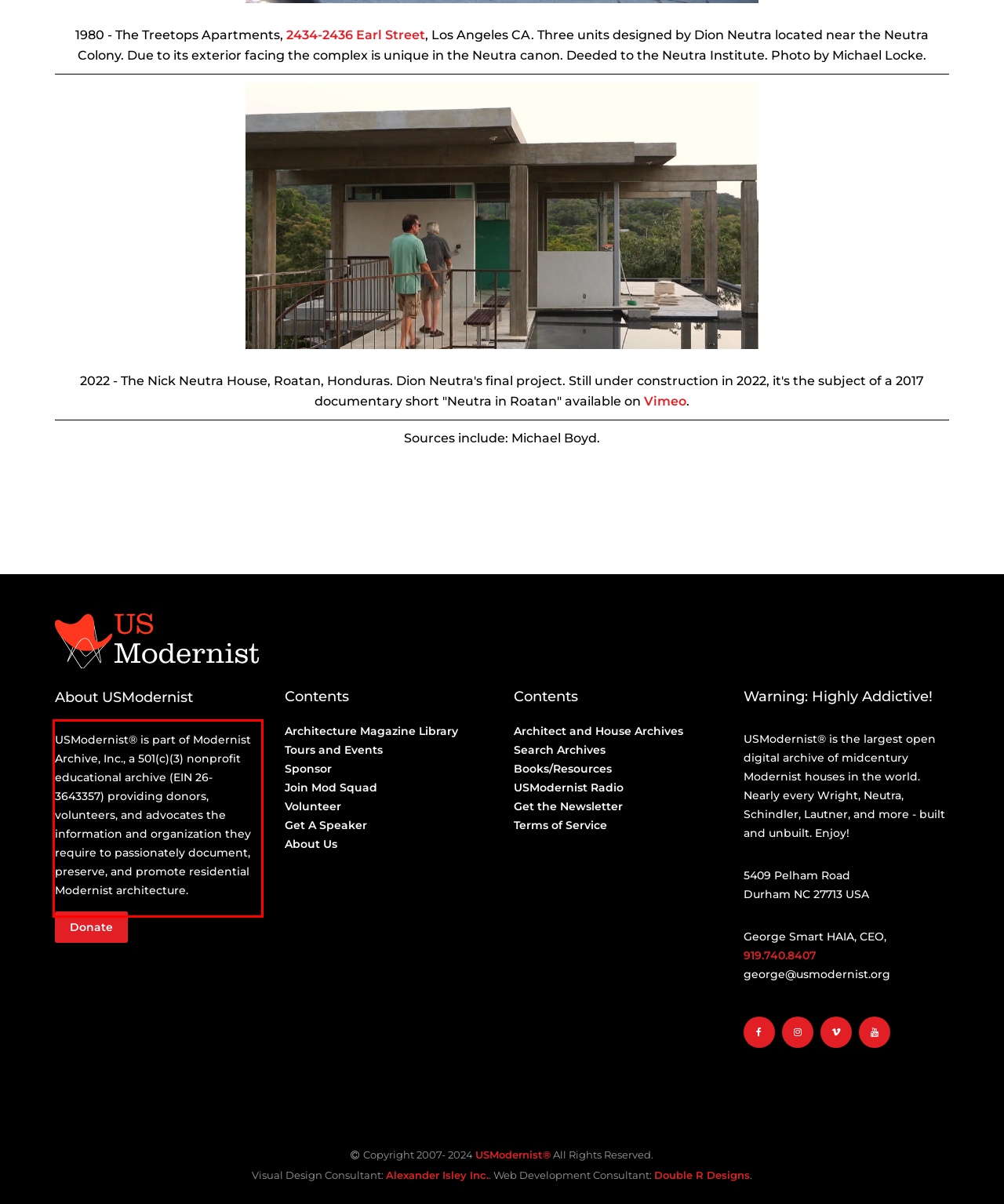Examine the screenshot of the webpage, locate the red bounding box, and generate the text contained within it.

USModernist® is part of Modernist Archive, Inc., a 501(c)(3) nonprofit educational archive (EIN 26-3643357) providing donors, volunteers, and advocates the information and organization they require to passionately document, preserve, and promote residential Modernist architecture.